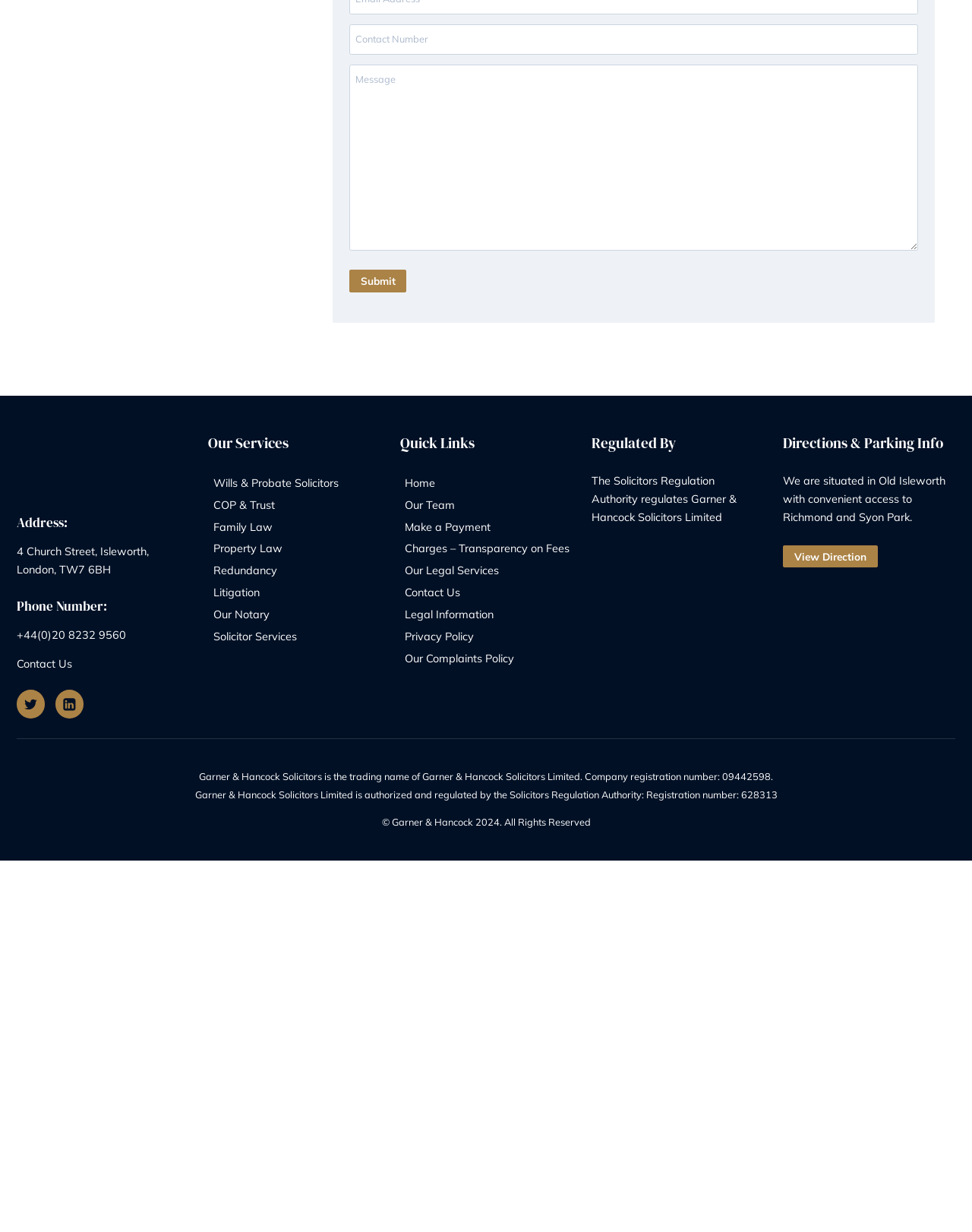Please specify the bounding box coordinates in the format (top-left x, top-left y, bottom-right x, bottom-right y), with values ranging from 0 to 1. Identify the bounding box for the UI component described as follows: Charges – Transparency on Fees

[0.49, 0.722, 0.692, 0.743]